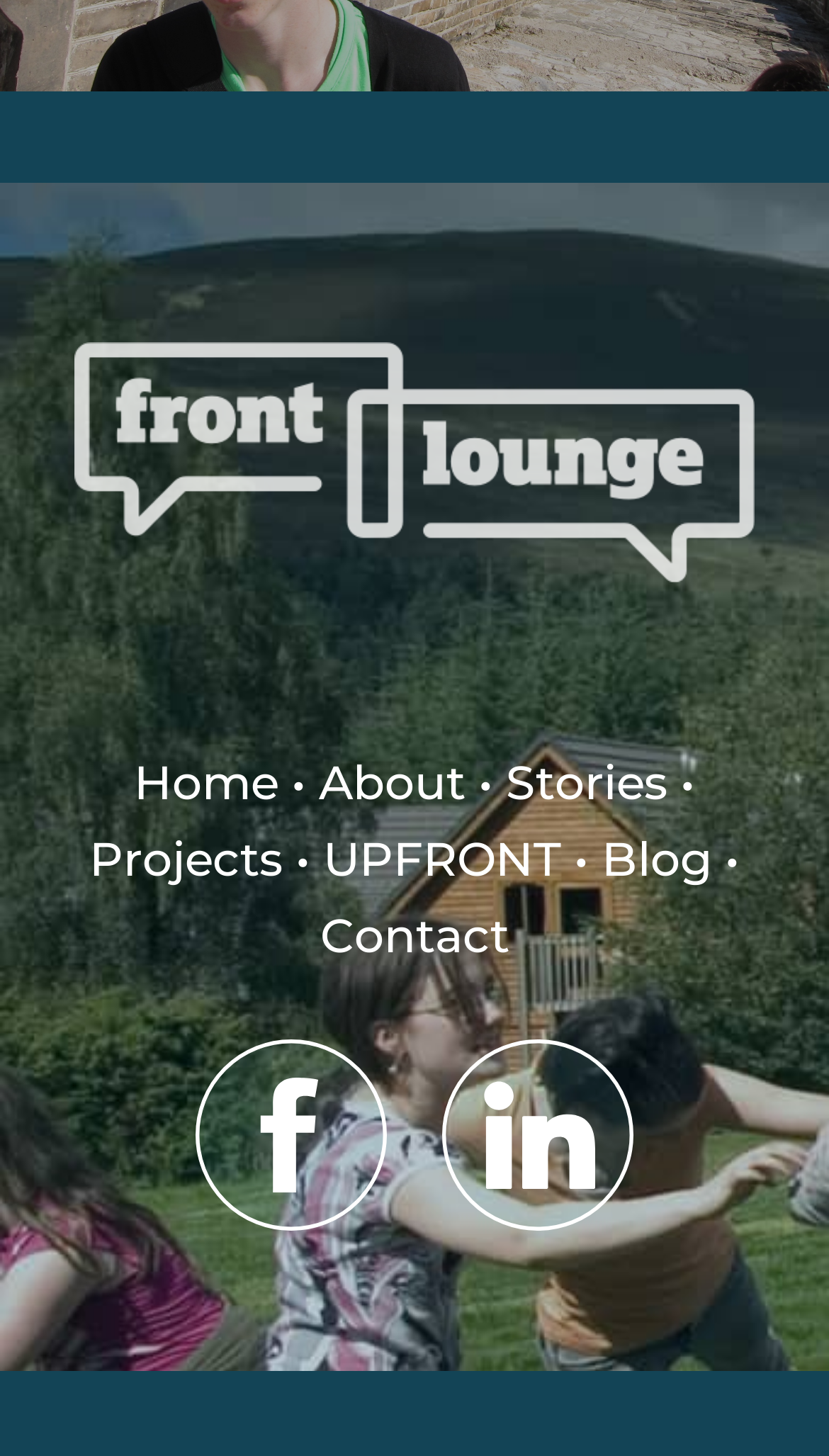Locate the bounding box coordinates of the area that needs to be clicked to fulfill the following instruction: "visit Home page". The coordinates should be in the format of four float numbers between 0 and 1, namely [left, top, right, bottom].

[0.162, 0.518, 0.336, 0.557]